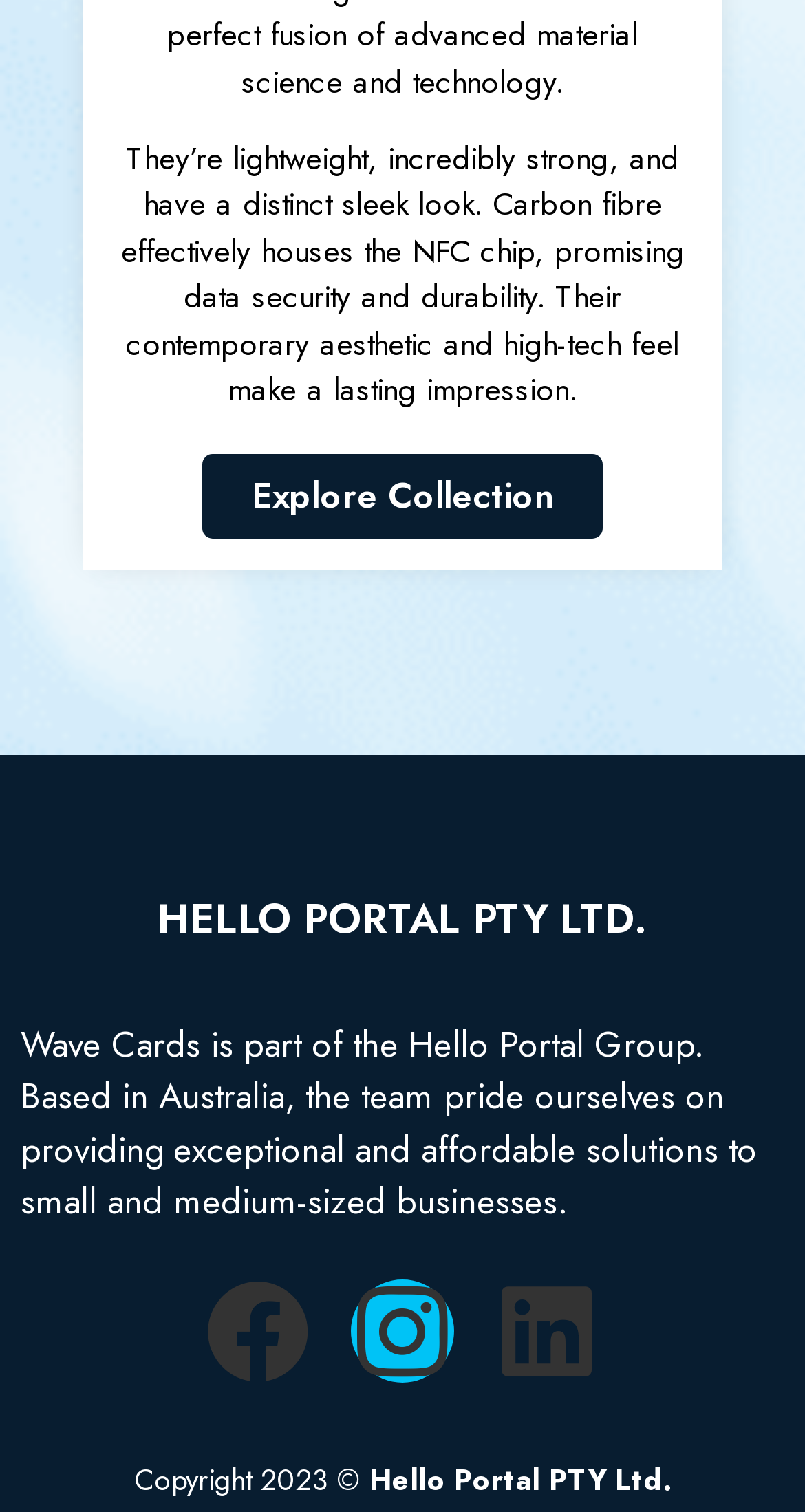Please find the bounding box for the UI element described by: "Instagram".

[0.436, 0.847, 0.564, 0.915]